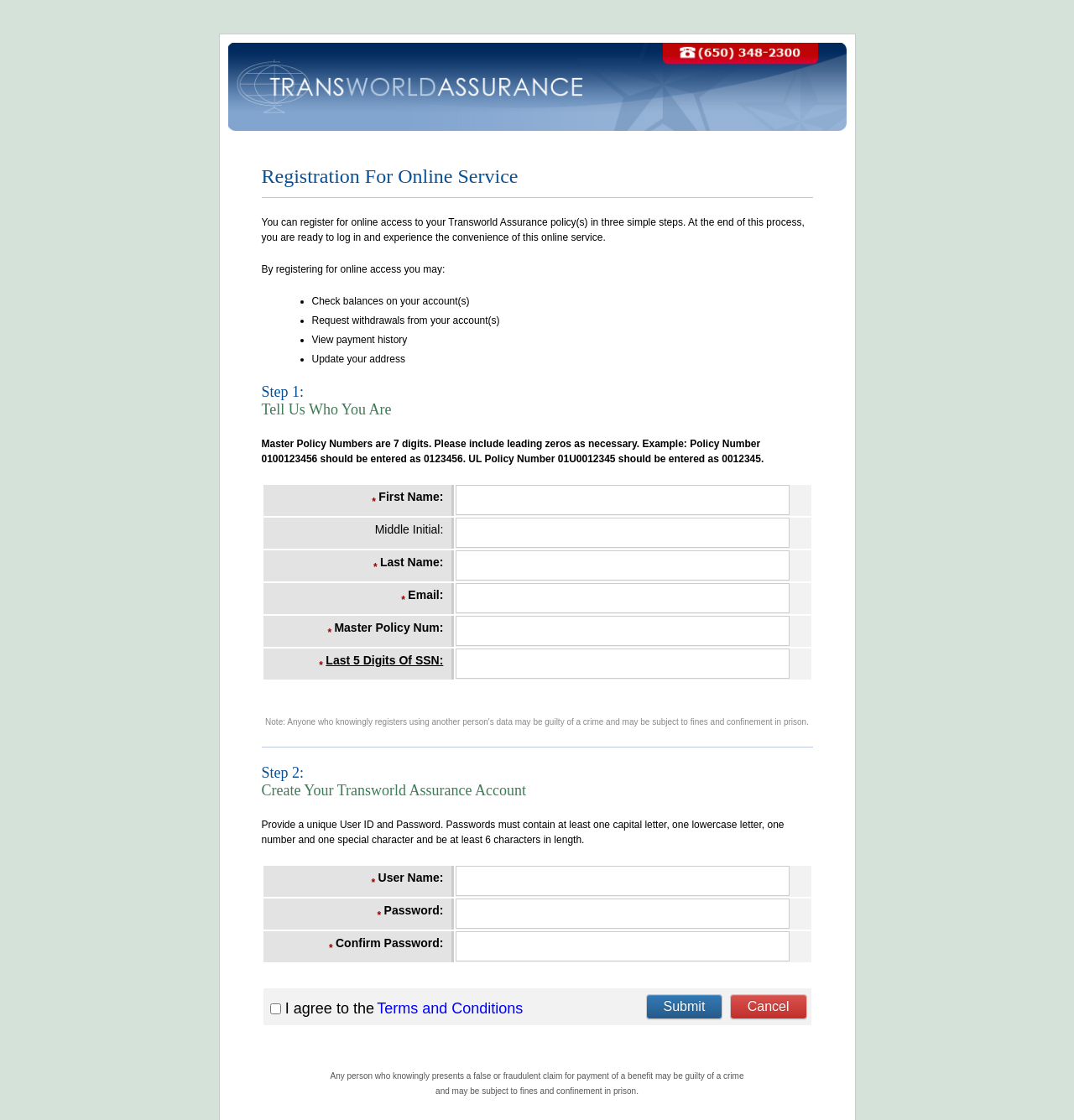Please identify the bounding box coordinates of the area that needs to be clicked to fulfill the following instruction: "Enter master policy number."

[0.424, 0.55, 0.735, 0.577]